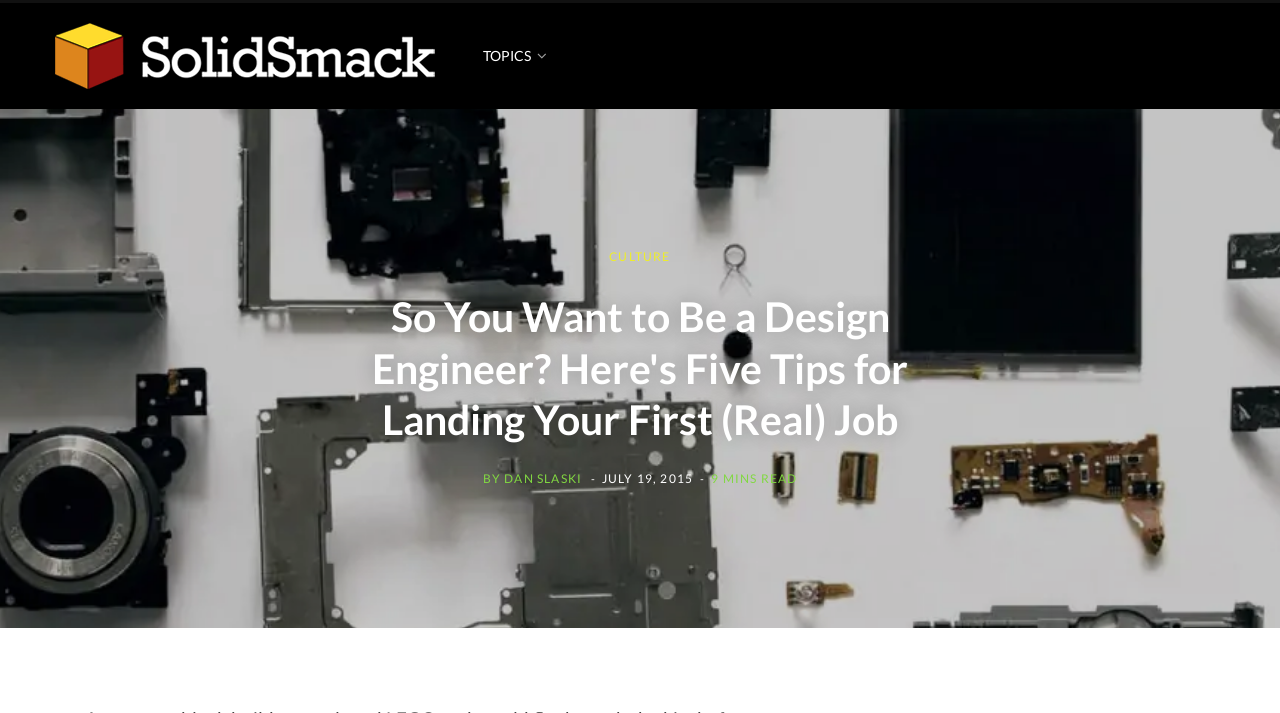How long does it take to read the article?
Please provide a single word or phrase as your answer based on the screenshot.

9 MINS READ